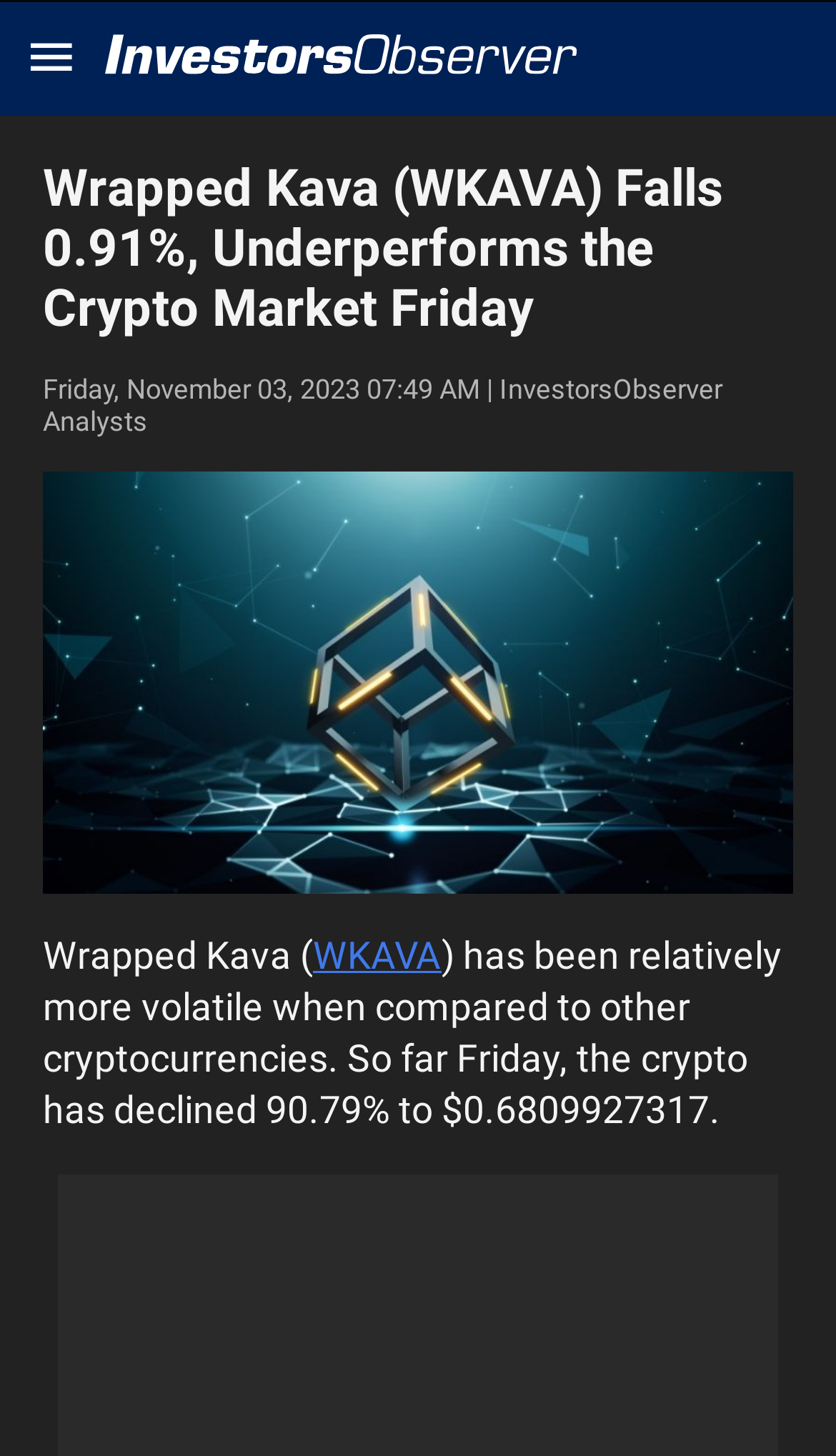Refer to the image and provide an in-depth answer to the question: 
What is the current price of Wrapped Kava?

The current price of Wrapped Kava can be found in the text description of the webpage, which states that the crypto has declined 90.79% to $0.6809927317.